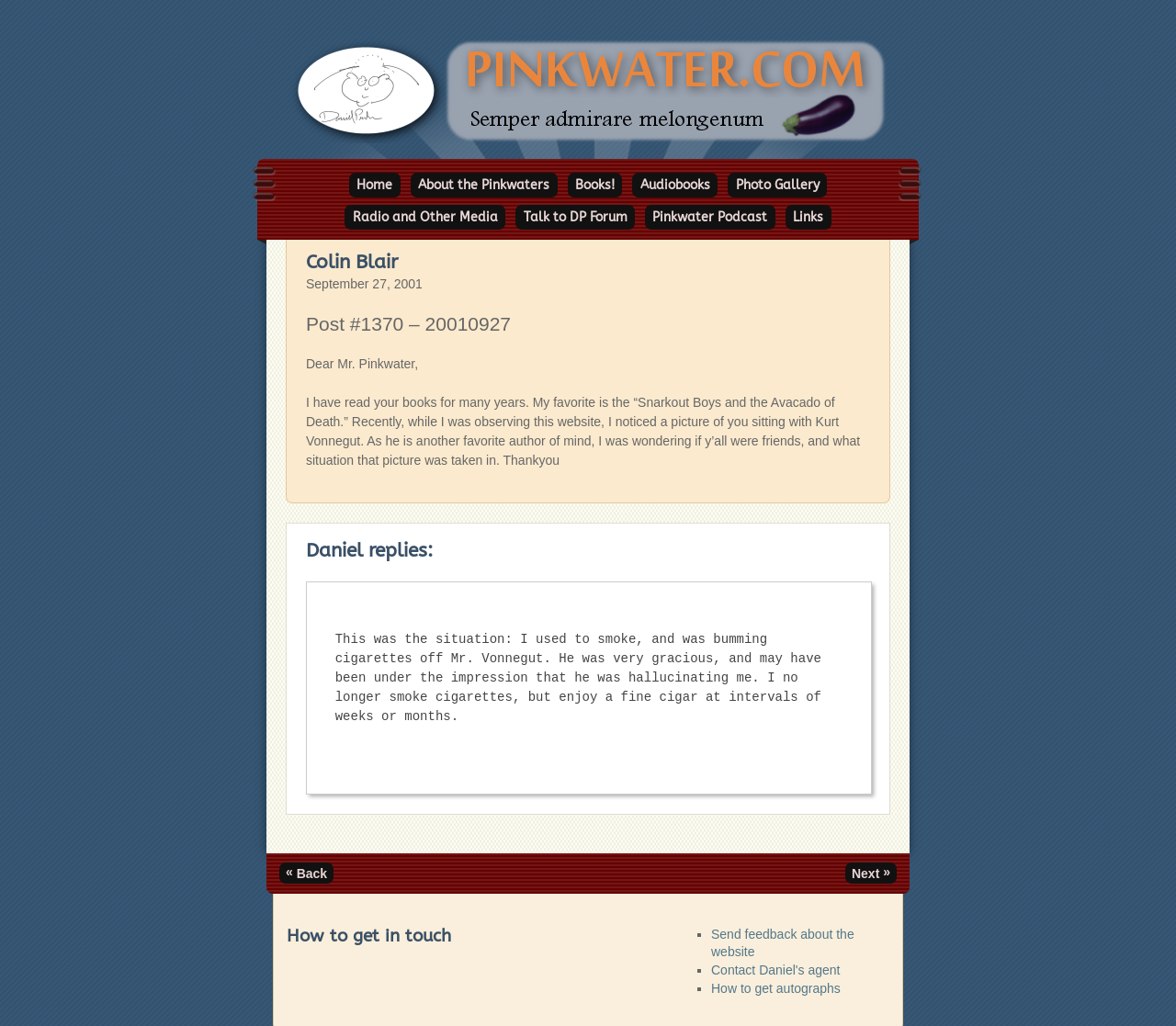Given the following UI element description: "› Contact Us", find the bounding box coordinates in the webpage screenshot.

None